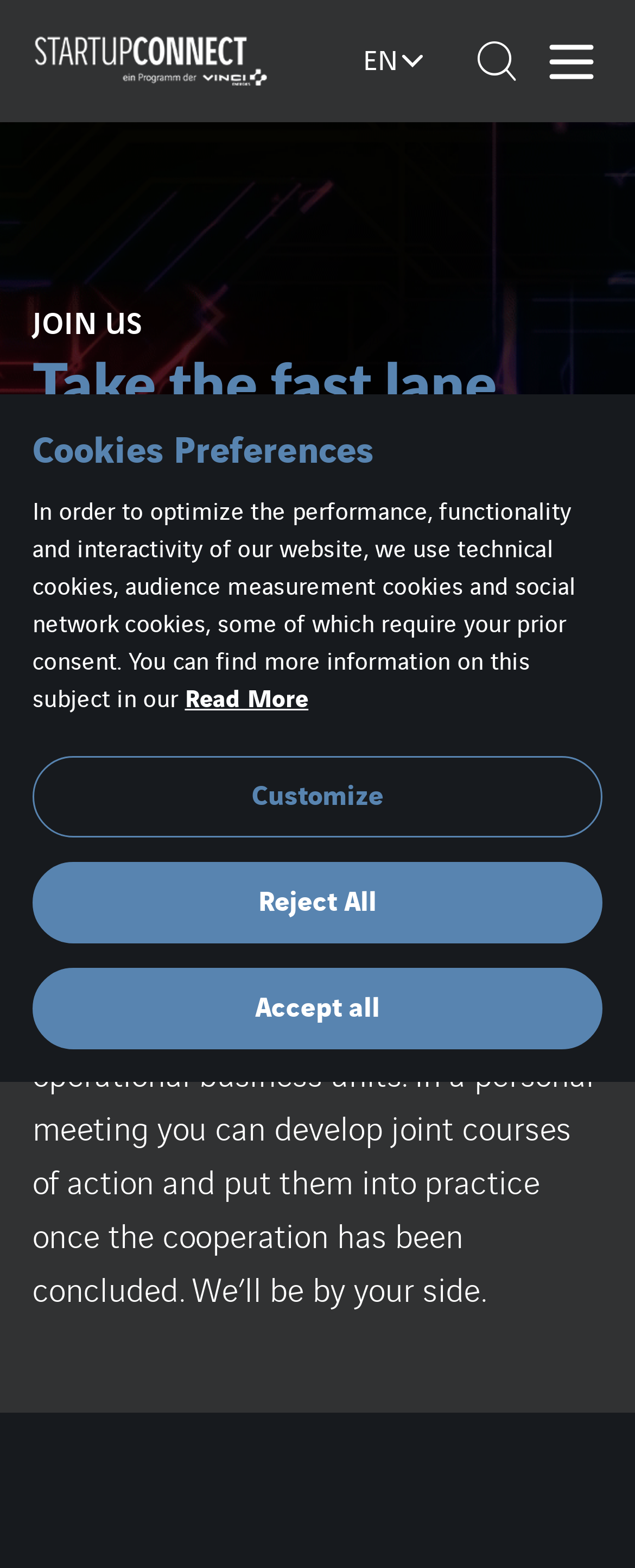Examine the screenshot and answer the question in as much detail as possible: What type of cookies does the webpage use?

The webpage uses technical cookies, audience measurement cookies, and social network cookies, some of which require prior consent, as stated in the cookies preferences section.